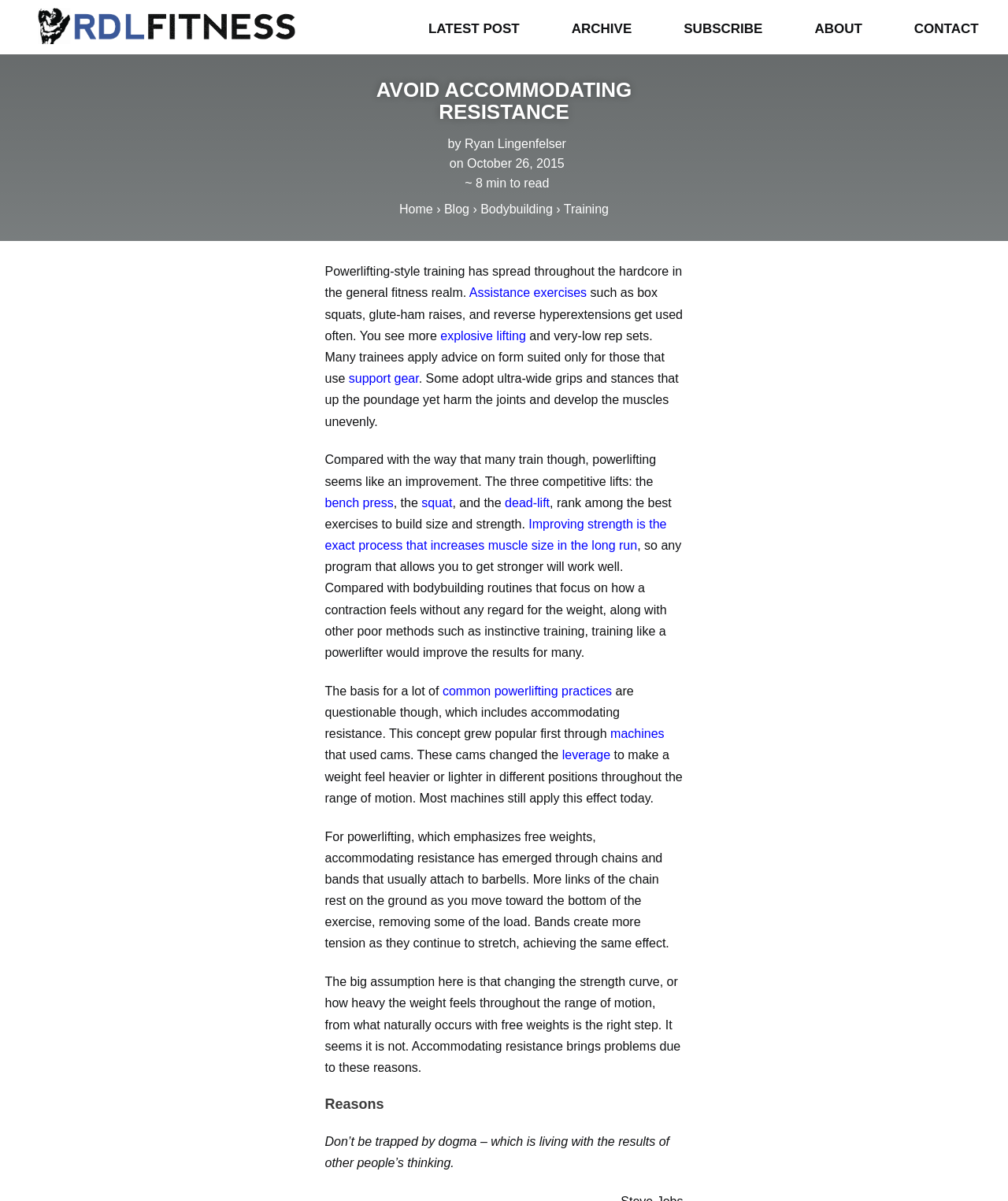Locate the UI element that matches the description leverage in the webpage screenshot. Return the bounding box coordinates in the format (top-left x, top-left y, bottom-right x, bottom-right y), with values ranging from 0 to 1.

[0.558, 0.623, 0.606, 0.634]